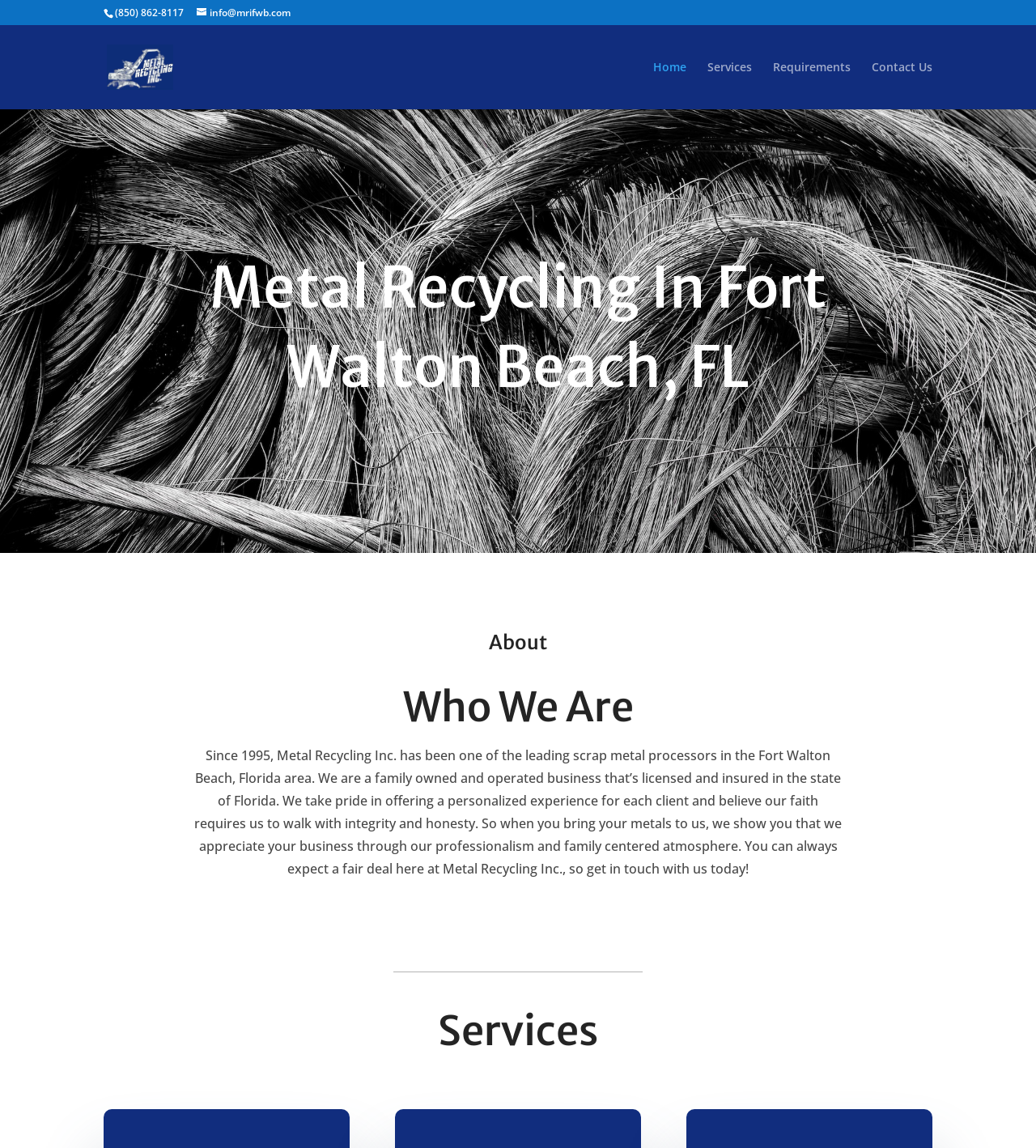Explain in detail what is displayed on the webpage.

The webpage is about Metal Recycling Inc., a leading scrap metal processor in Fort Walton Beach, Florida. At the top left, there is a phone number "(850) 862-8117" and an email address "info@mrifwb.com" next to it. Below these, there is a logo of Metal Recycling Inc. with a link to the company's homepage.

On the top right, there is a navigation menu with four links: "Home", "Services", "Requirements", and "Contact Us". 

Below the navigation menu, there is a large heading that reads "Metal Recycling In Fort Walton Beach, FL". Under this heading, there is a section about the company, which is divided into two parts. The first part has a heading "Who We Are" and a paragraph of text that describes the company's history, values, and mission. The second part has a heading "Services" but does not have any detailed information about the services provided.

There is no image on the page except for the company logo. The overall content of the page is focused on introducing the company and its values, with a brief overview of its services.